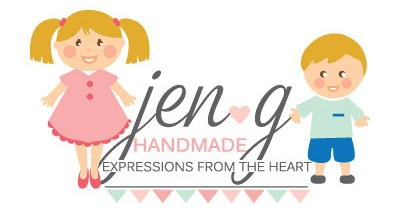Can you look at the image and give a comprehensive answer to the question:
What is the shape of the decorative element below the logo?

The colorful triangular bunting below the logo adds a festive touch, reinforcing the warm and inviting nature of the brand, and is a deliberate design choice to convey a sense of playfulness and joy.